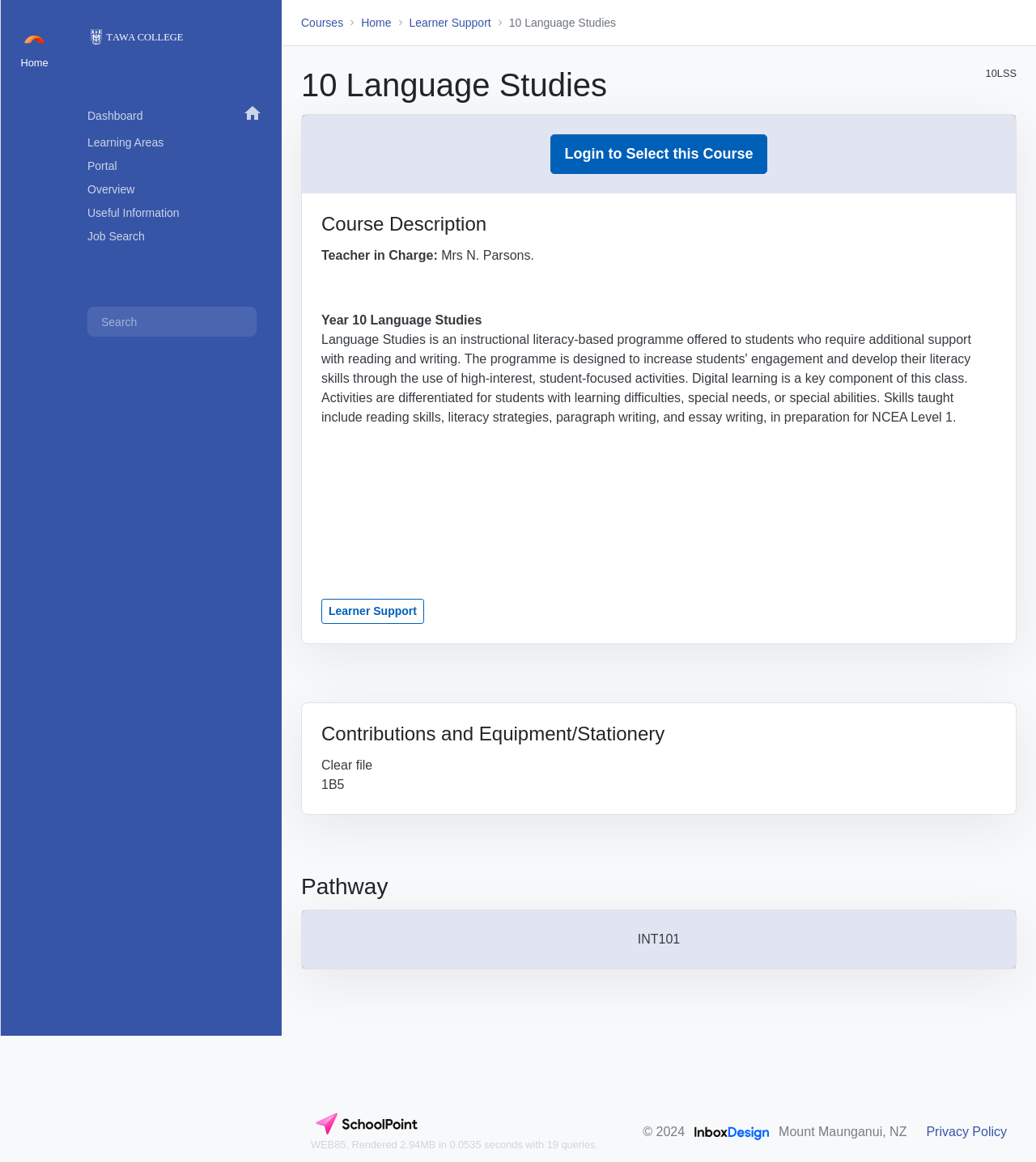Give a one-word or phrase response to the following question: What is the name of the college?

Tawa College